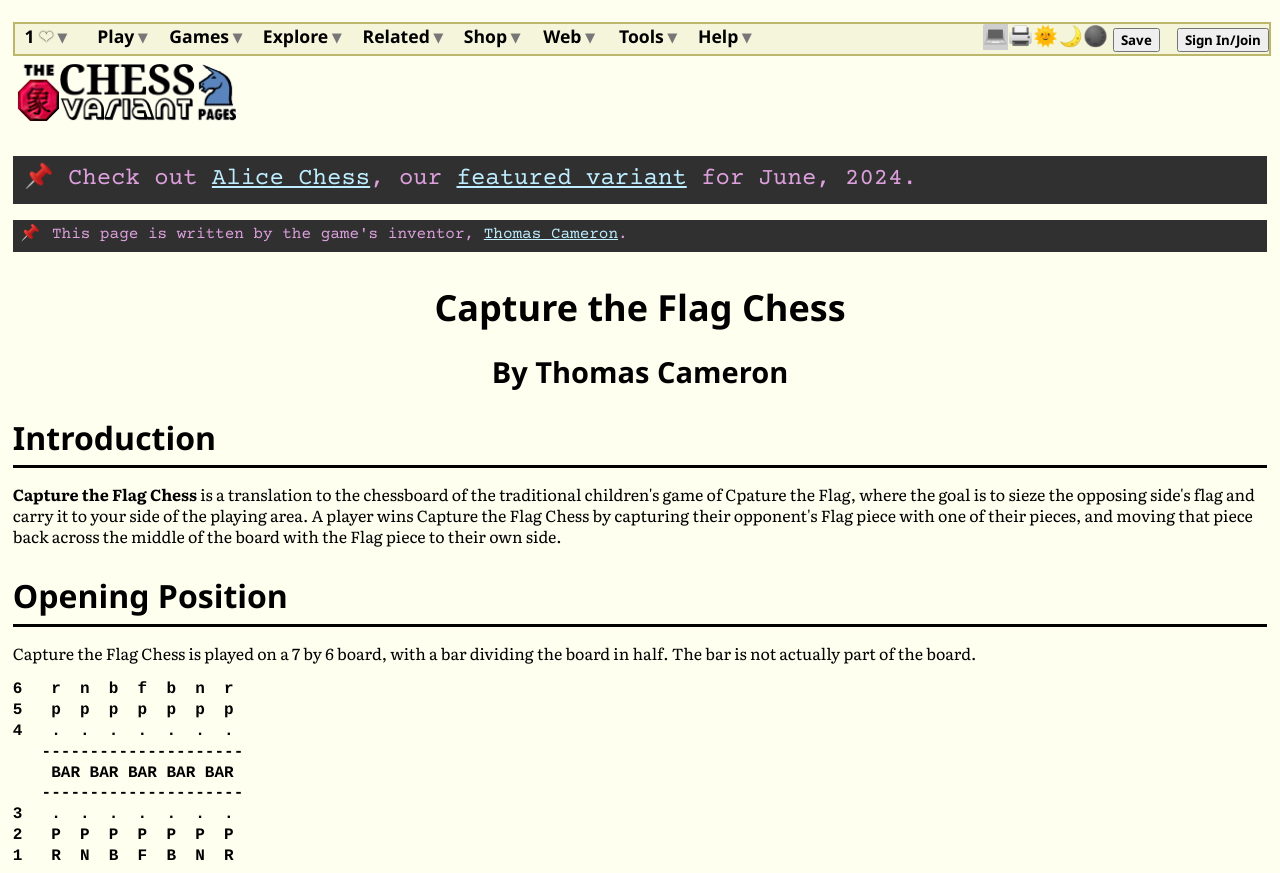Determine the coordinates of the bounding box that should be clicked to complete the instruction: "Visit the 'Alice Chess' page". The coordinates should be represented by four float numbers between 0 and 1: [left, top, right, bottom].

[0.166, 0.19, 0.289, 0.221]